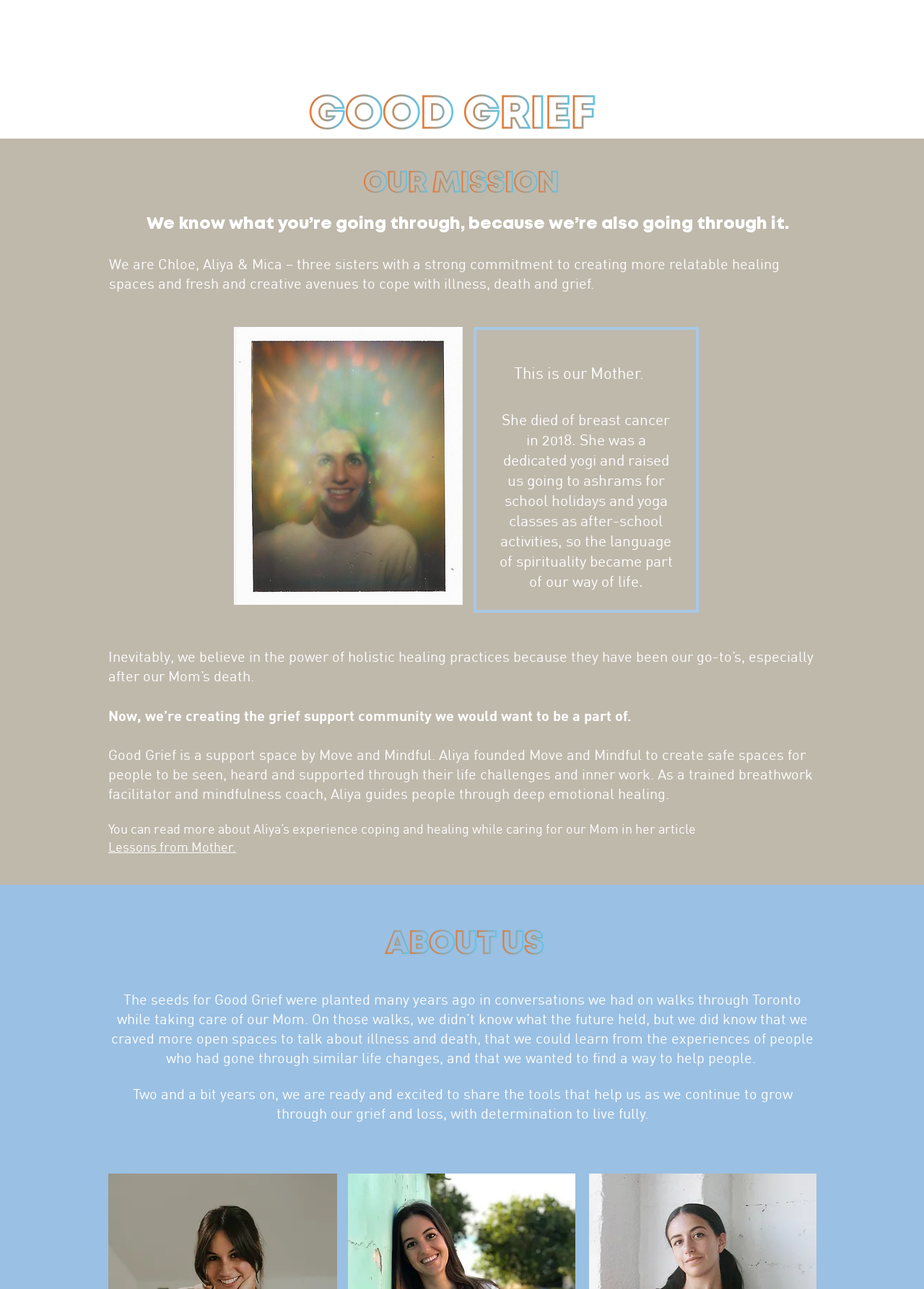What is the purpose of Good Grief?
Please interpret the details in the image and answer the question thoroughly.

According to the webpage, Good Grief is a support space created by the three sisters to provide a community for people to cope with illness, death, and grief. The sisters aim to create a space where people can find support and healing.